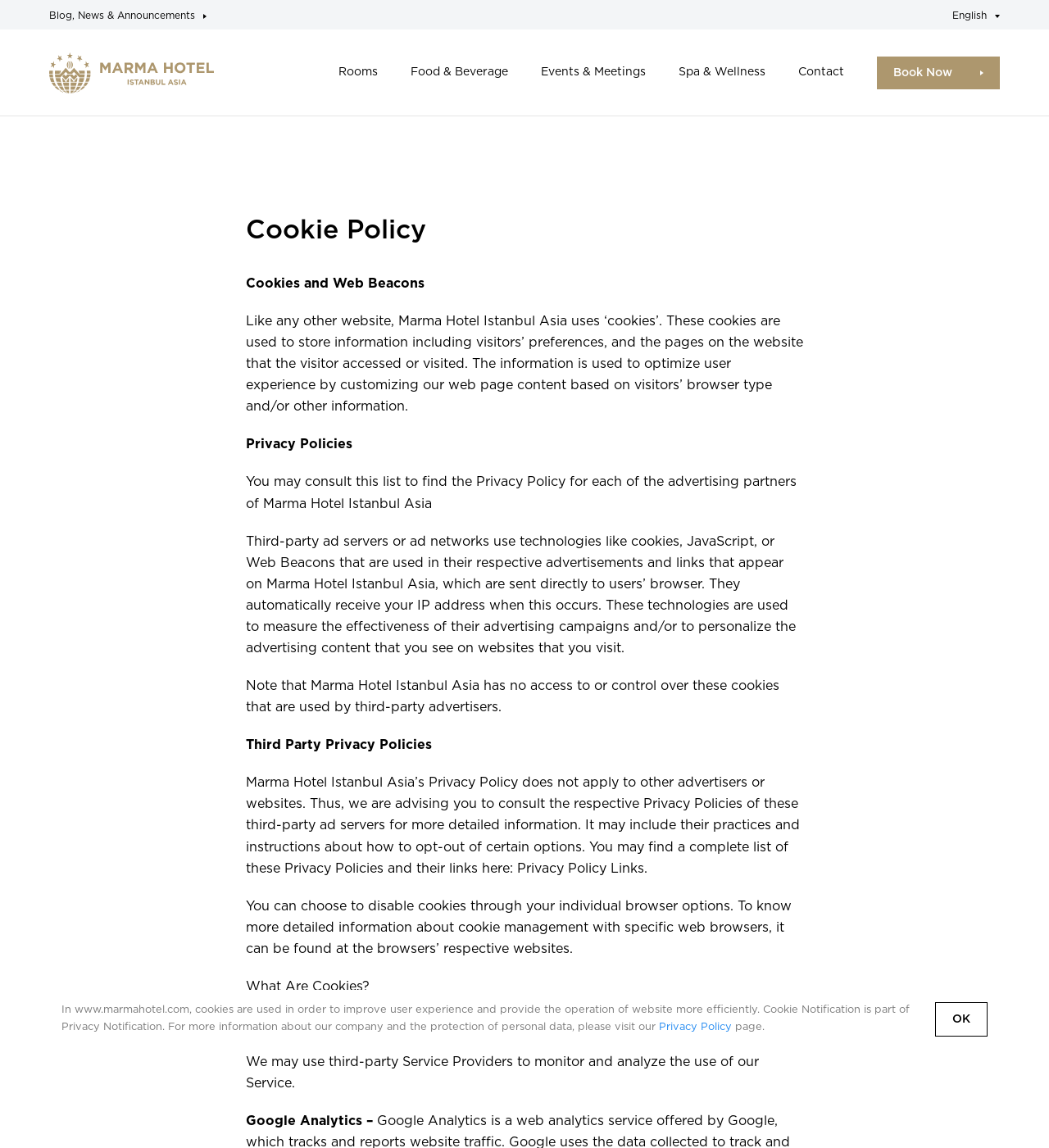Please identify the bounding box coordinates for the region that you need to click to follow this instruction: "Read the 'Privacy Policy'".

[0.628, 0.89, 0.698, 0.899]